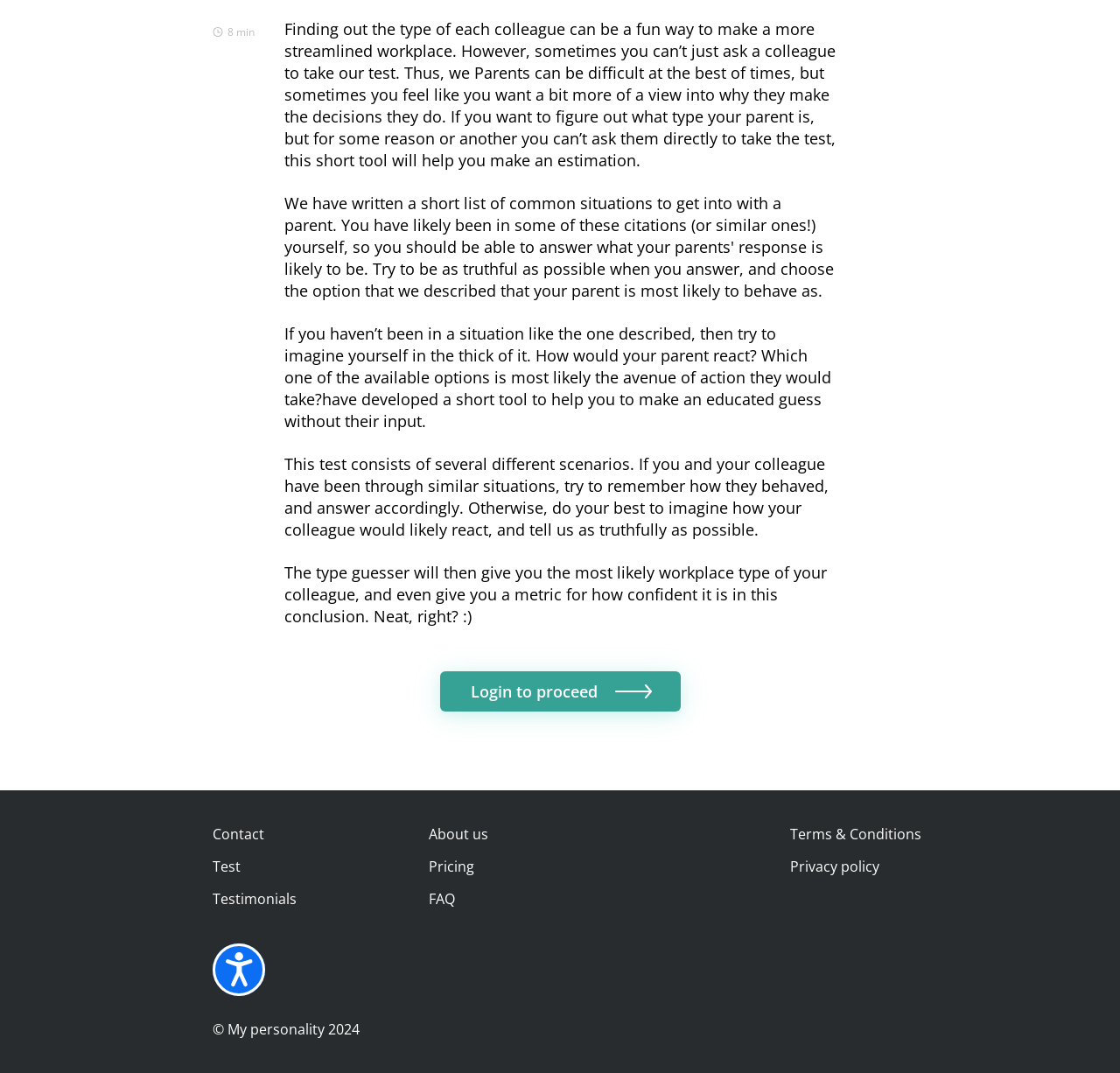Using the element description: "Sarah Beckmann", determine the bounding box coordinates. The coordinates should be in the format [left, top, right, bottom], with values between 0 and 1.

None